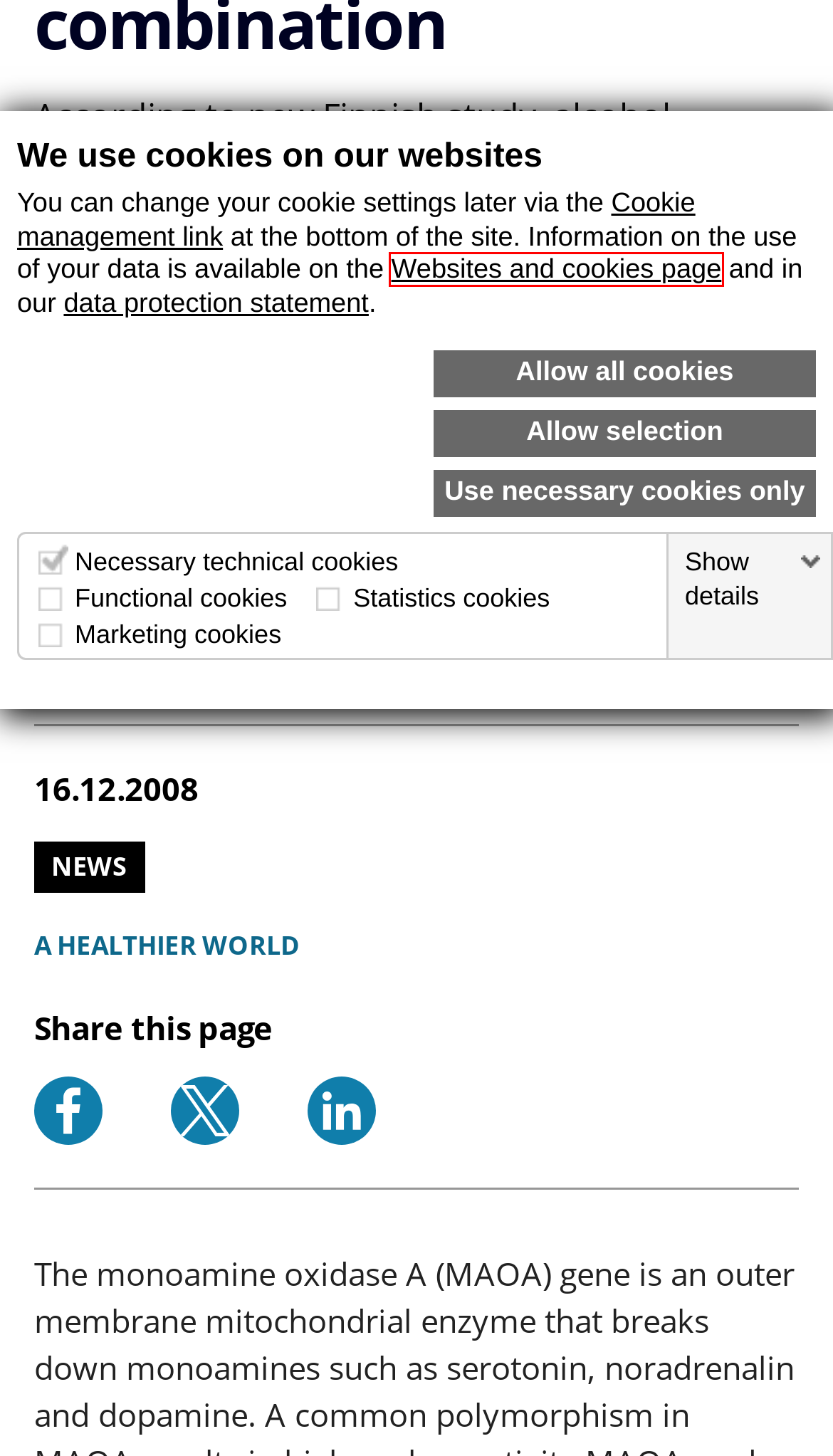Observe the screenshot of a webpage with a red bounding box around an element. Identify the webpage description that best fits the new page after the element inside the bounding box is clicked. The candidates are:
A. Cookie management on the University of Helsinki websites | University of Helsinki
B. University of Helsinki
C. News and press releases | University of Helsinki
D. Websites and Cookies | University of Helsinki
E. Helsinki University Library | University of Helsinki
F. A healthier world | News about health | University of Helsinki
G. Studies
H. Data protection | University of Helsinki

D